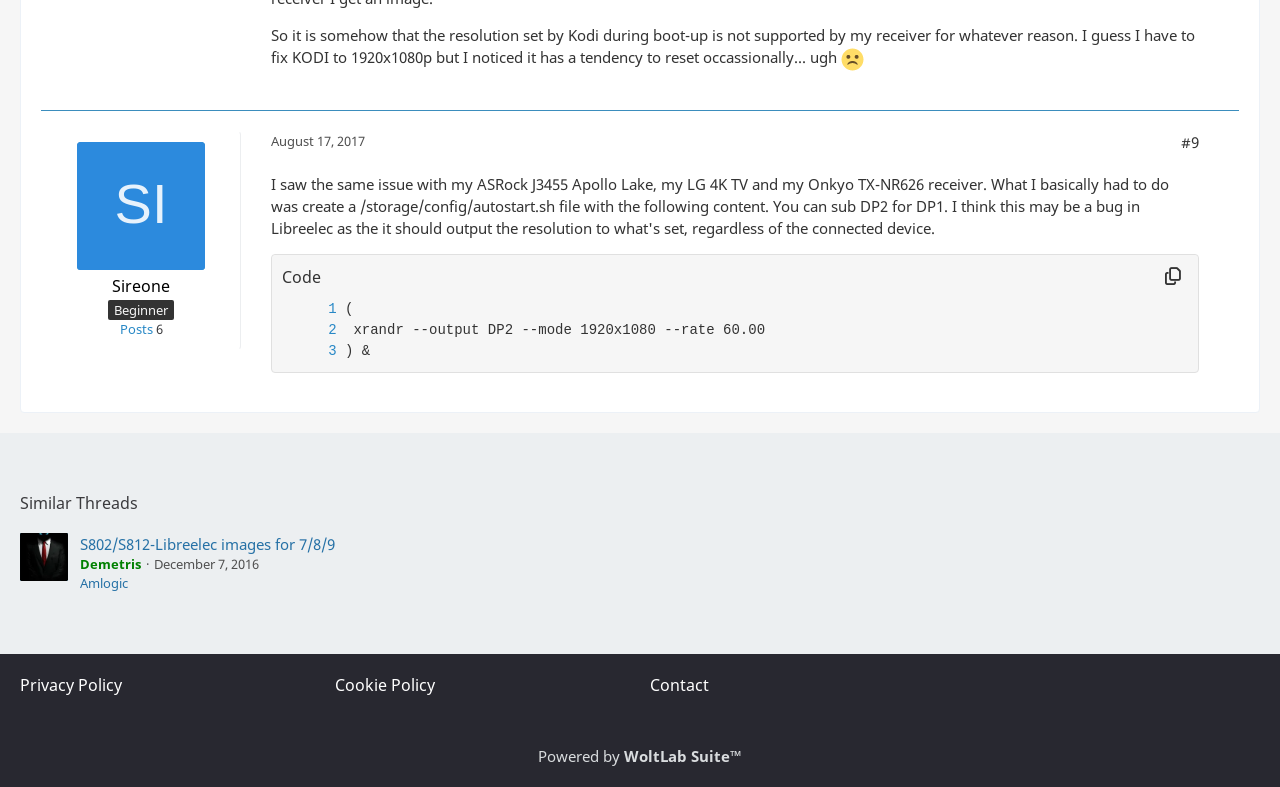Find the bounding box coordinates for the HTML element described in this sentence: "Cookie Policy". Provide the coordinates as four float numbers between 0 and 1, in the format [left, top, right, bottom].

[0.262, 0.857, 0.34, 0.883]